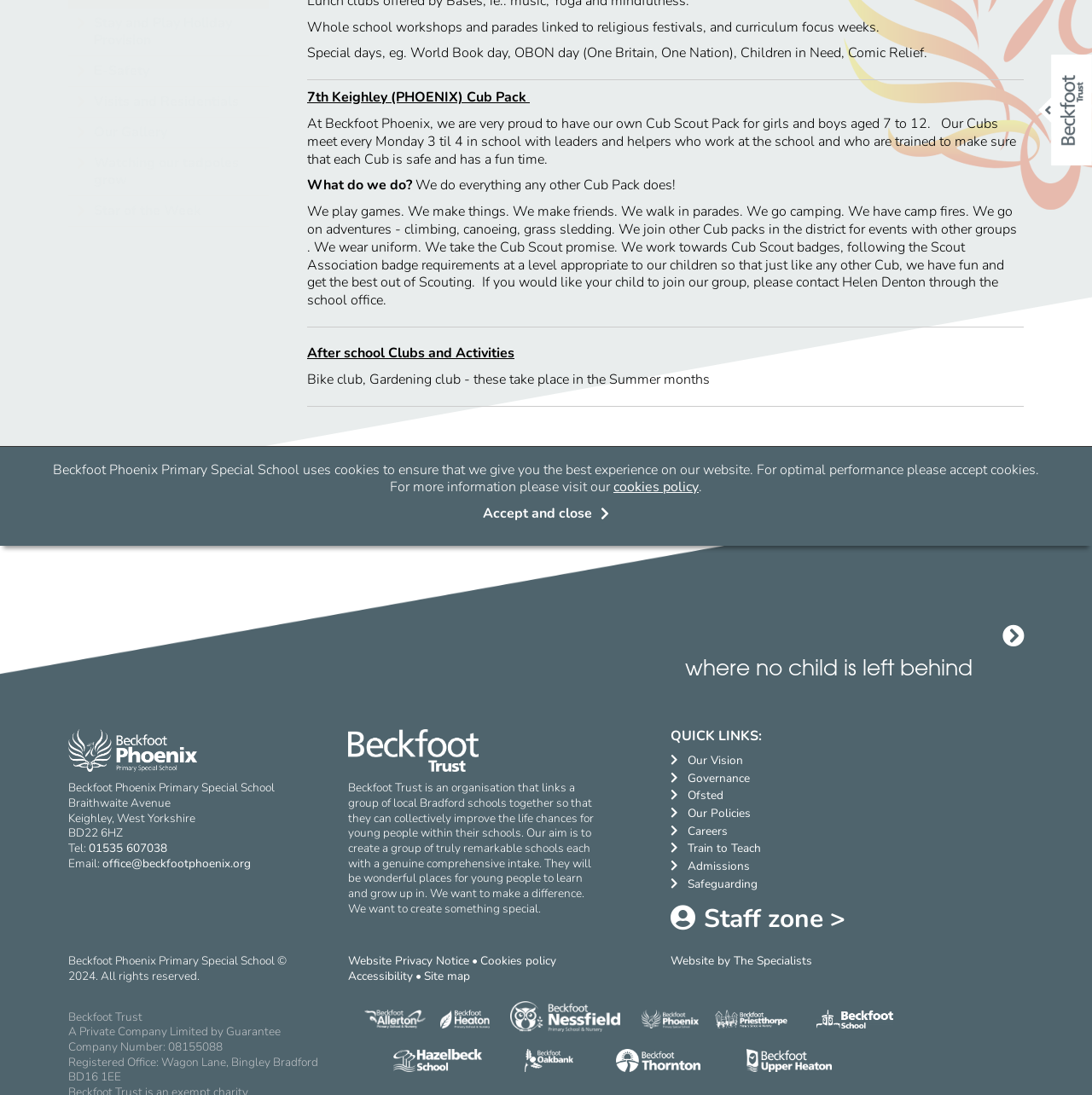Specify the bounding box coordinates (top-left x, top-left y, bottom-right x, bottom-right y) of the UI element in the screenshot that matches this description: alt="upperheaton-logo"

[0.674, 0.958, 0.772, 0.979]